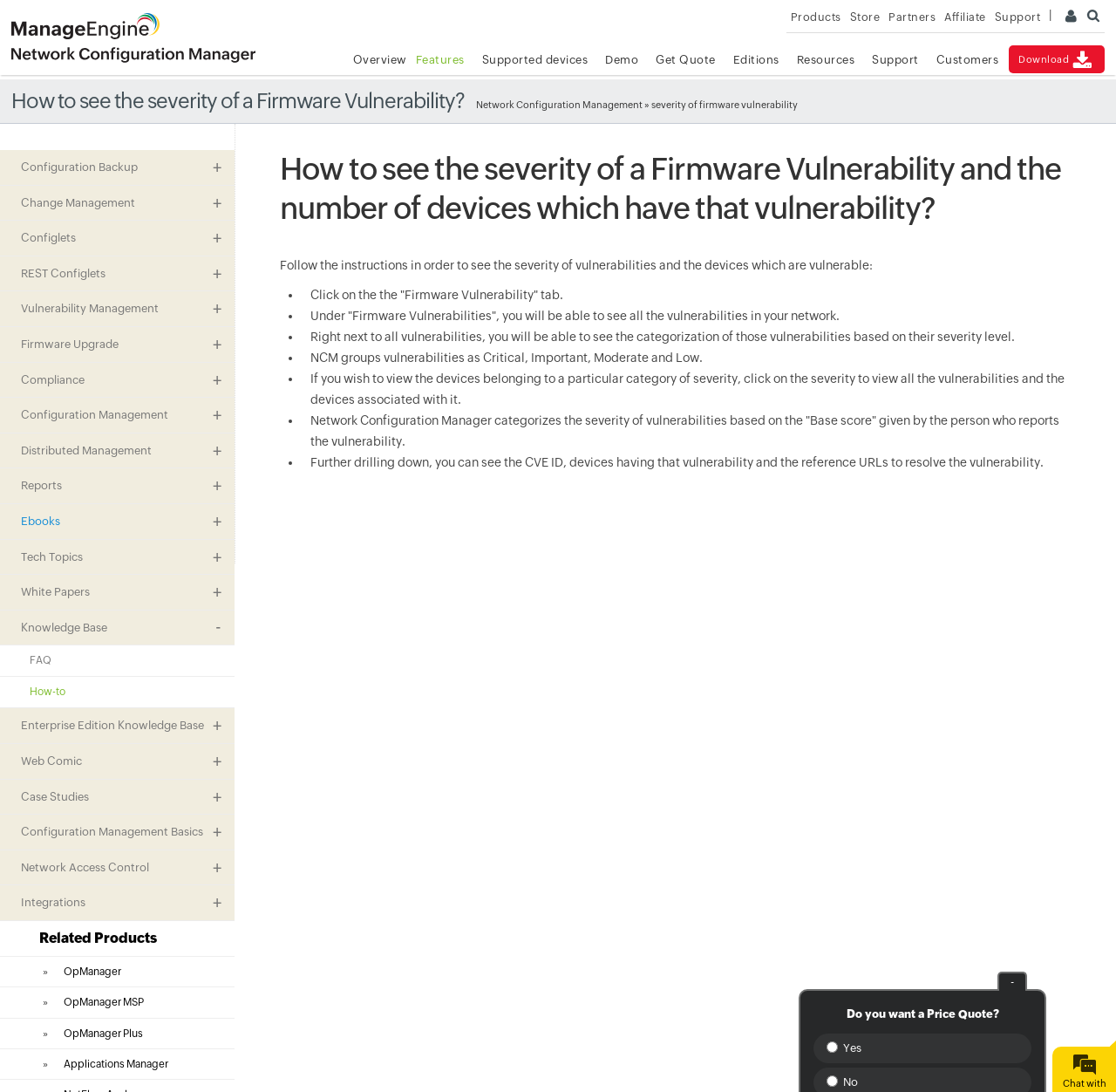Can you find the bounding box coordinates for the UI element given this description: "OpManager MSP"? Provide the coordinates as four float numbers between 0 and 1: [left, top, right, bottom].

[0.057, 0.912, 0.129, 0.924]